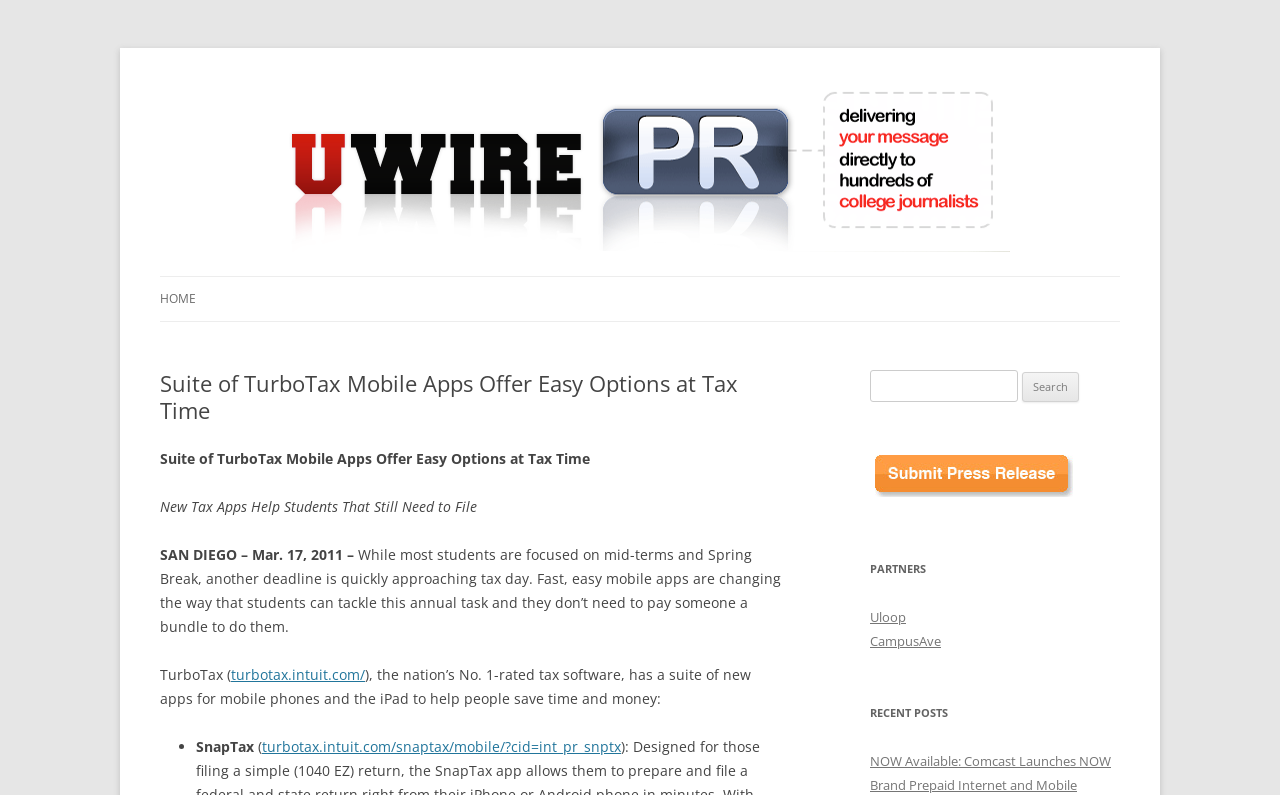What is the purpose of the TurboTax mobile apps?
Based on the visual, give a brief answer using one word or a short phrase.

To help people save time and money